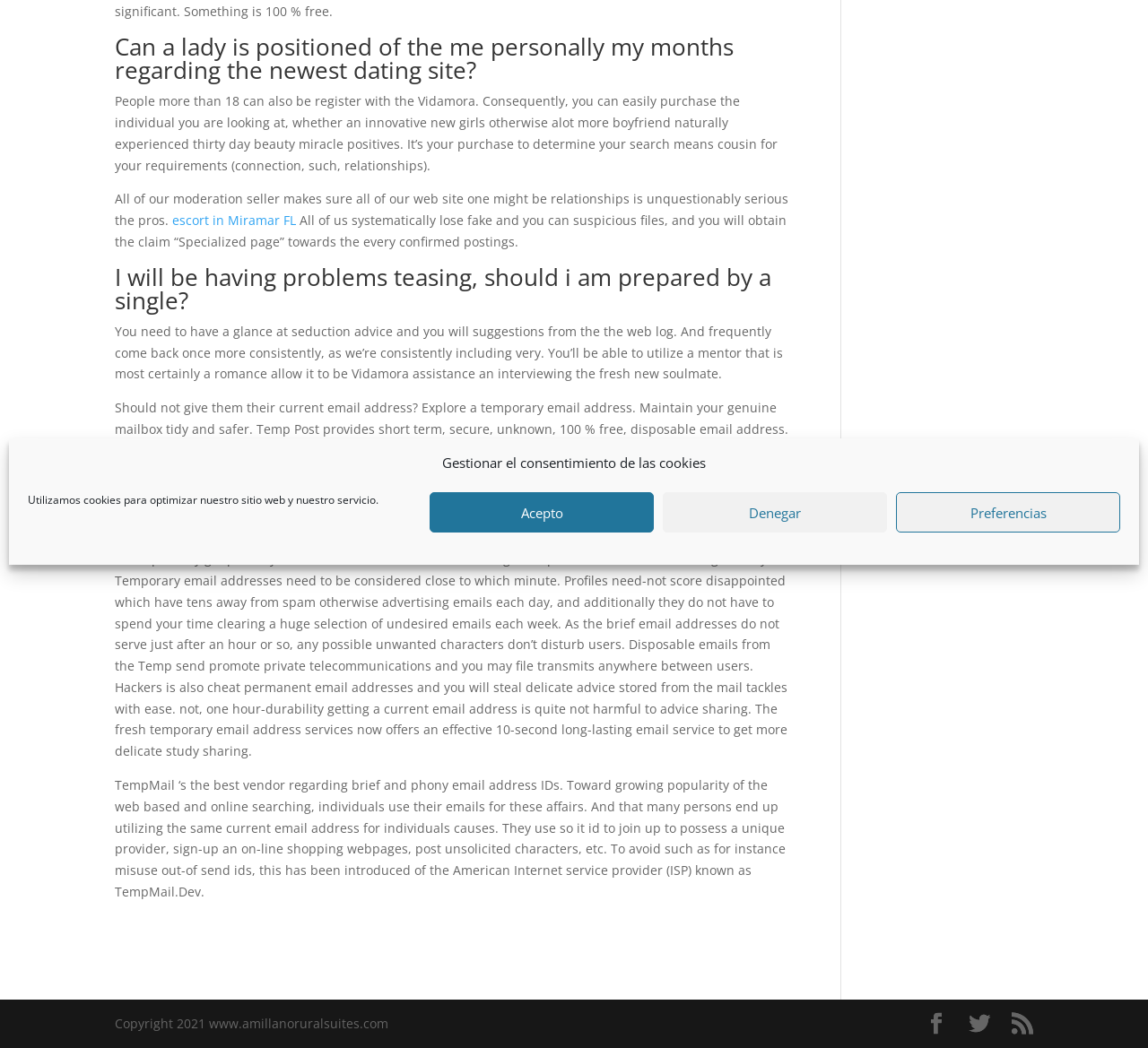Using the provided element description, identify the bounding box coordinates as (top-left x, top-left y, bottom-right x, bottom-right y). Ensure all values are between 0 and 1. Description: escort in Miramar FL

[0.15, 0.202, 0.258, 0.218]